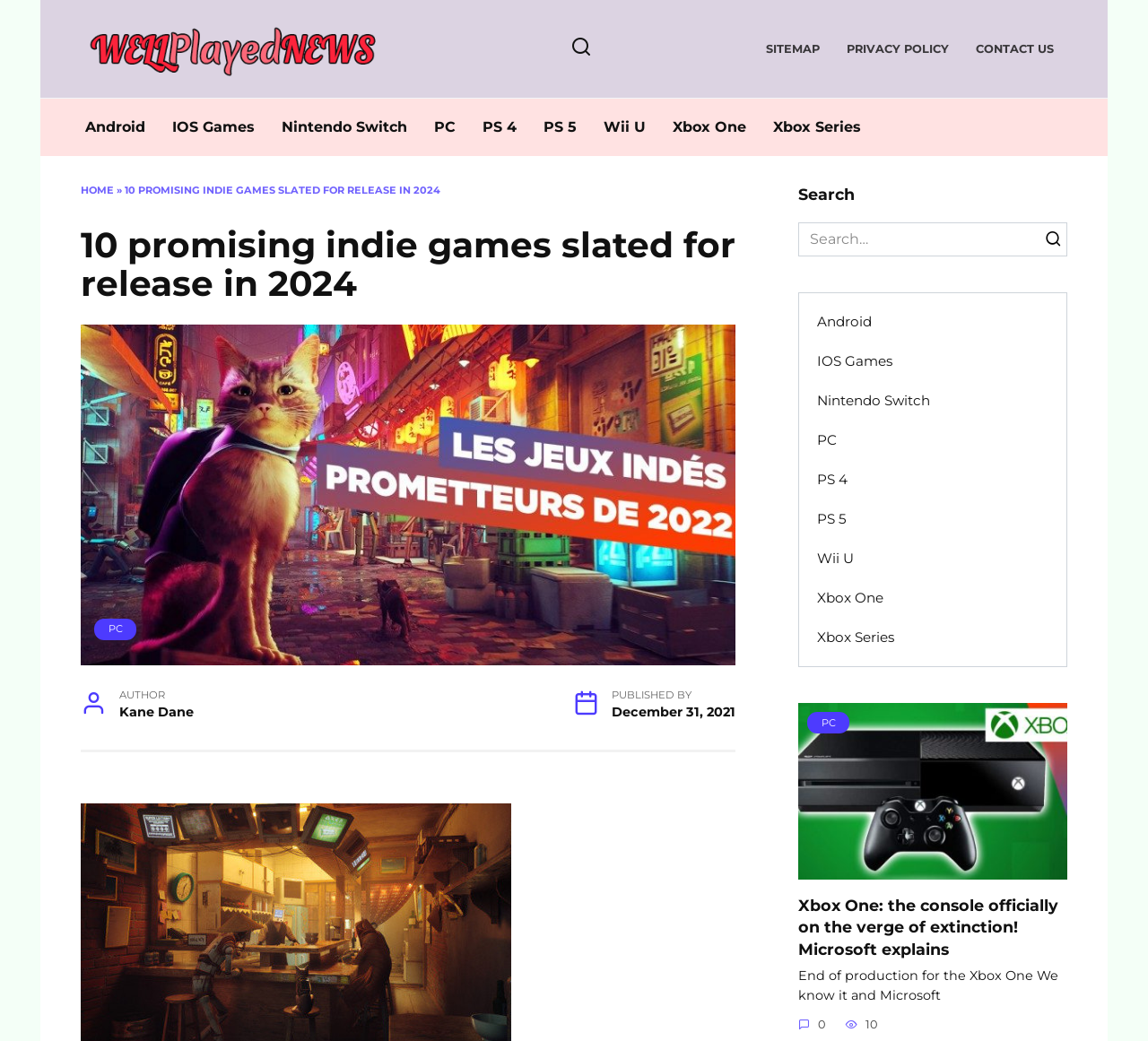Provide the bounding box coordinates for the area that should be clicked to complete the instruction: "Go to the 'HOME' page".

[0.07, 0.177, 0.099, 0.189]